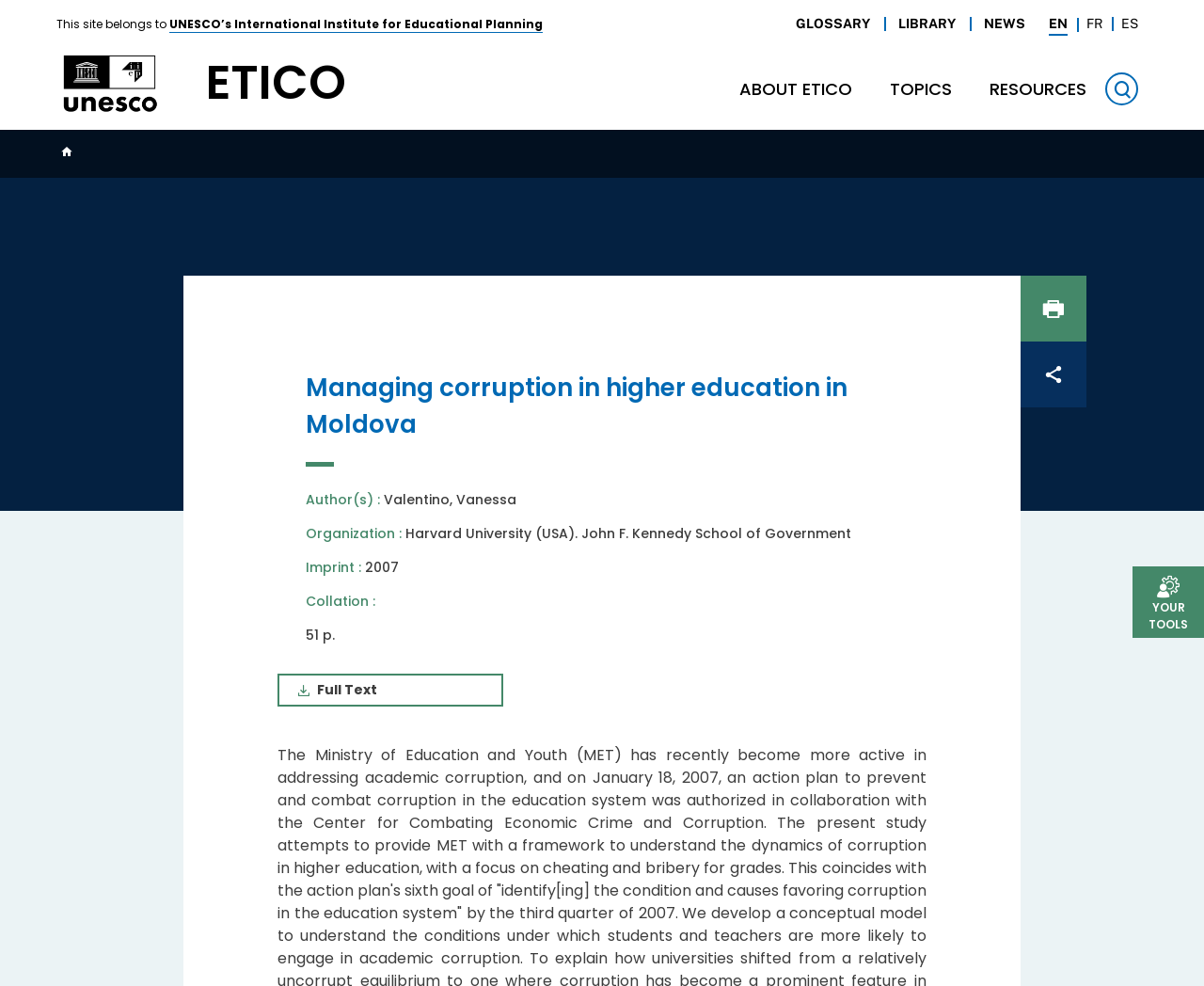Determine the bounding box coordinates of the section I need to click to execute the following instruction: "Read the full text". Provide the coordinates as four float numbers between 0 and 1, i.e., [left, top, right, bottom].

[0.23, 0.683, 0.418, 0.717]